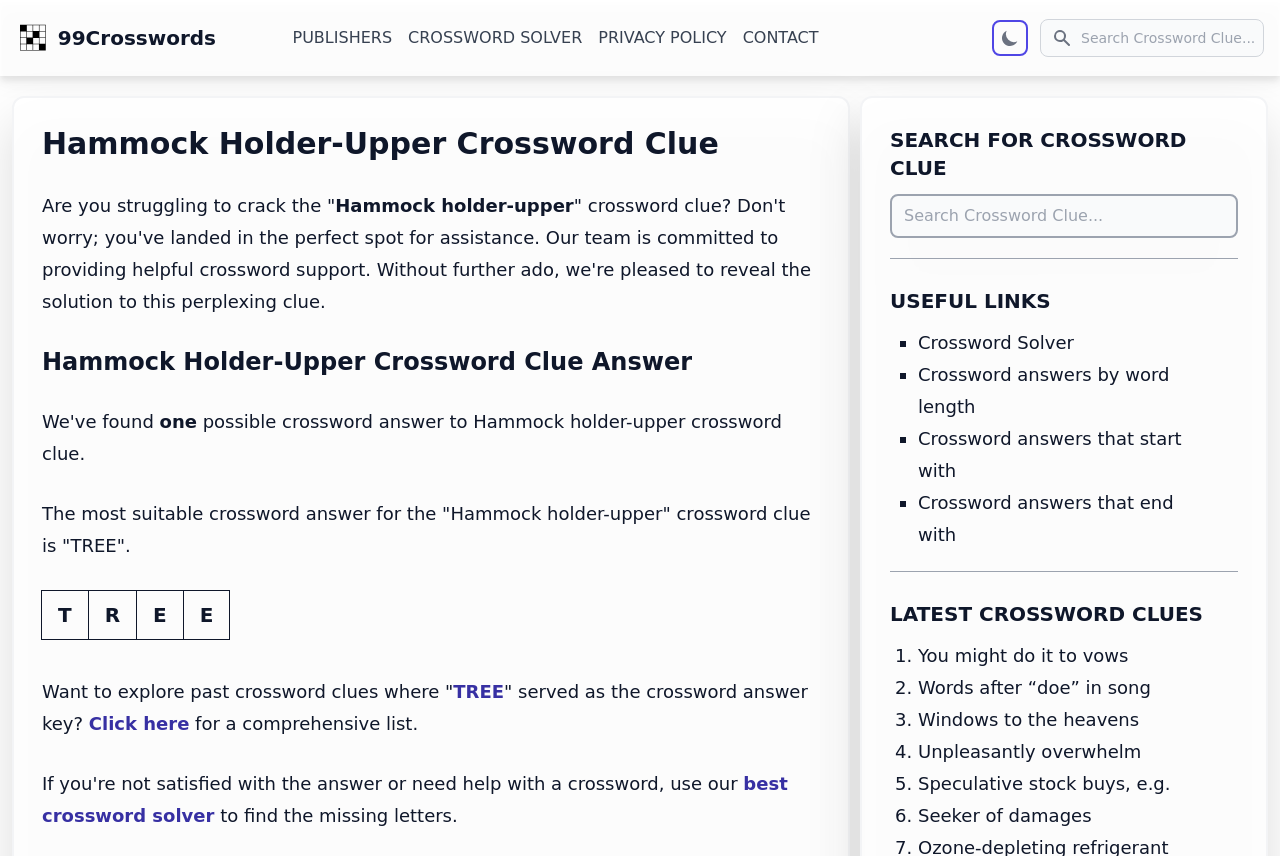Please locate the bounding box coordinates of the element that needs to be clicked to achieve the following instruction: "Click on 'PUBLISHERS'". The coordinates should be four float numbers between 0 and 1, i.e., [left, top, right, bottom].

[0.229, 0.03, 0.306, 0.058]